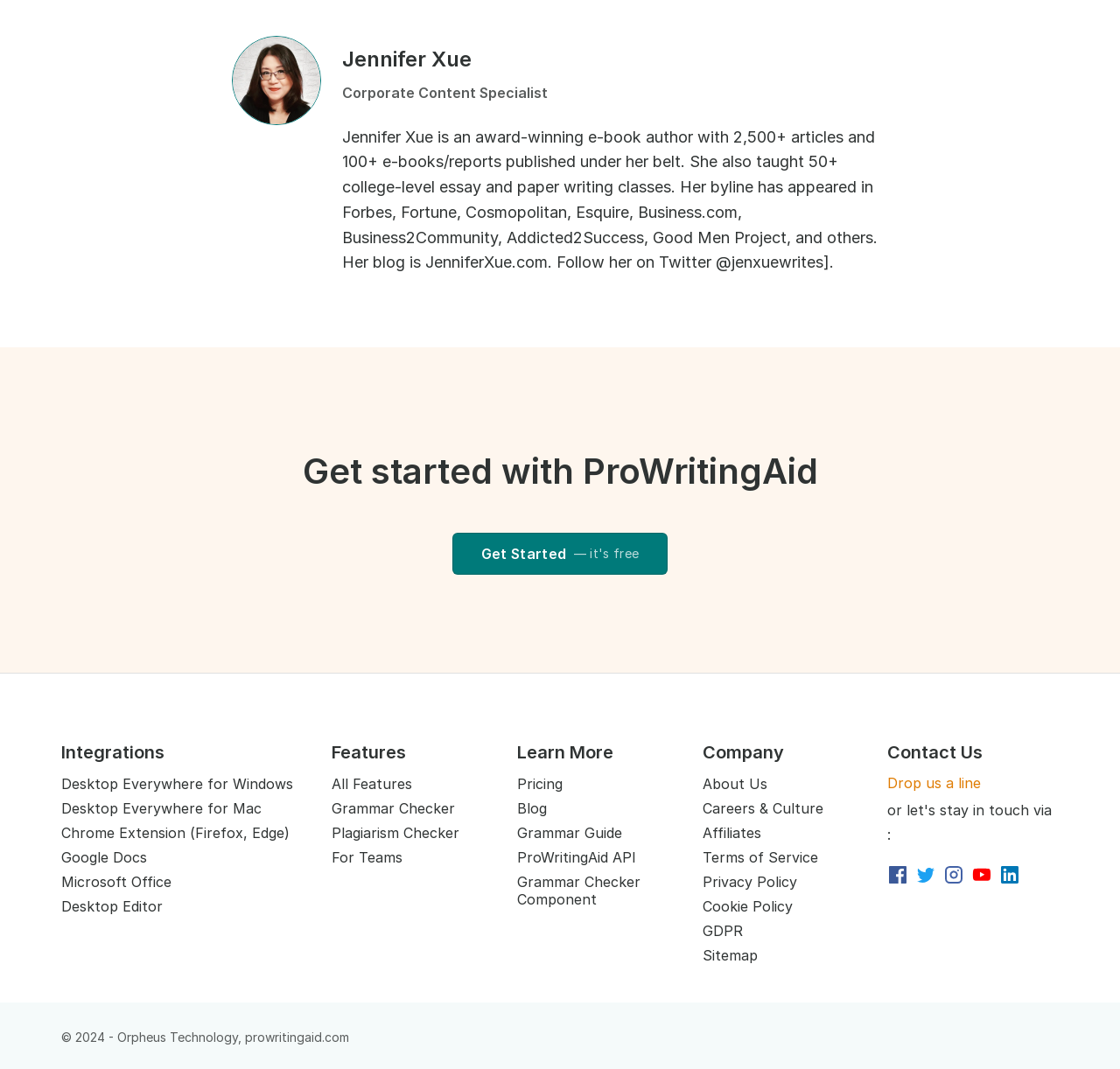Please give a short response to the question using one word or a phrase:
What is the purpose of the 'Get started with ProWritingAid' section?

To get started with ProWritingAid